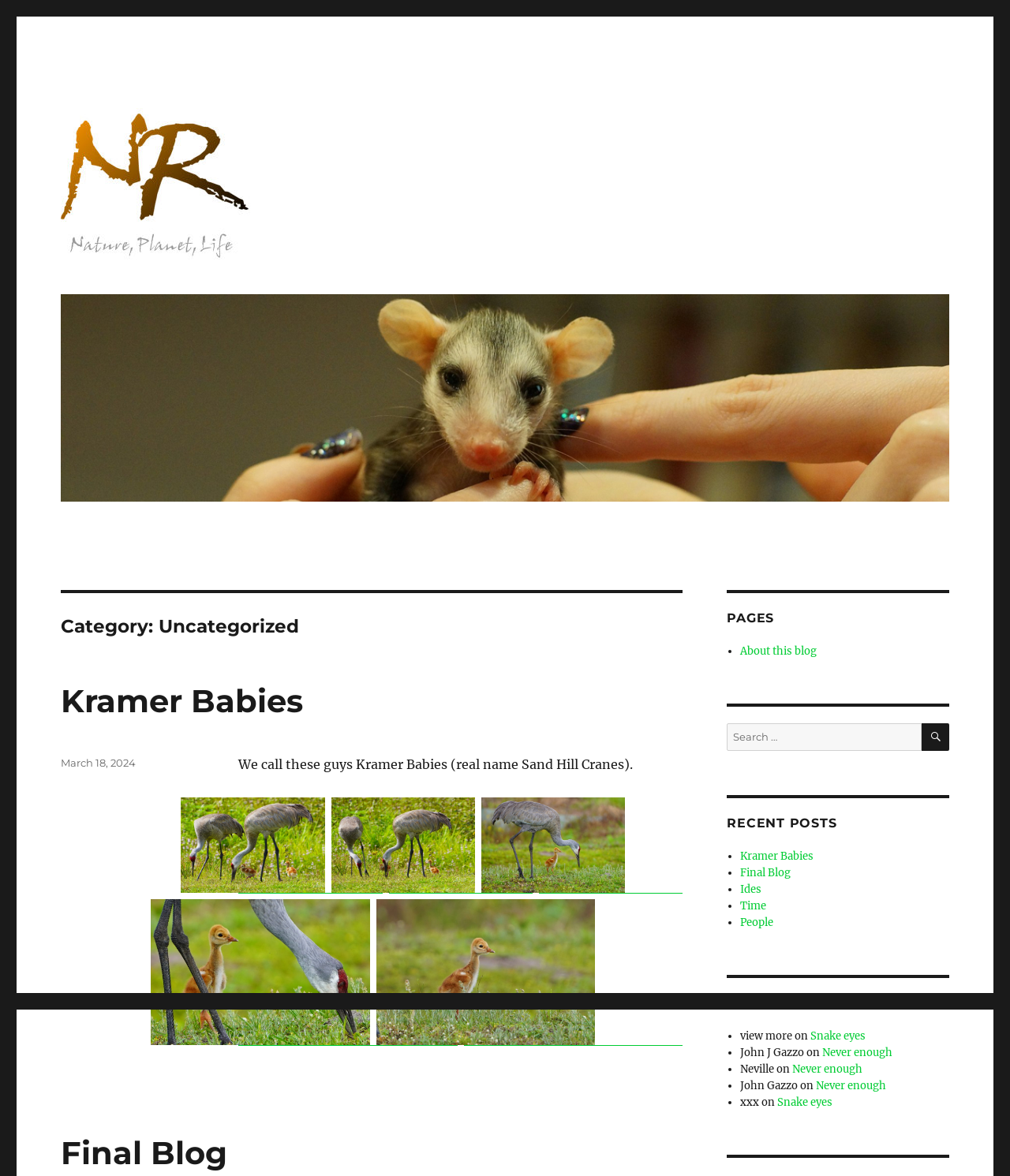What is the category of the latest article?
Please give a detailed answer to the question using the information shown in the image.

I found the latest article by looking at the first article section, which has a heading 'Kramer Babies'. Then, I looked for the category information and found it in the header section above the article, which says 'Category: Uncategorized'.